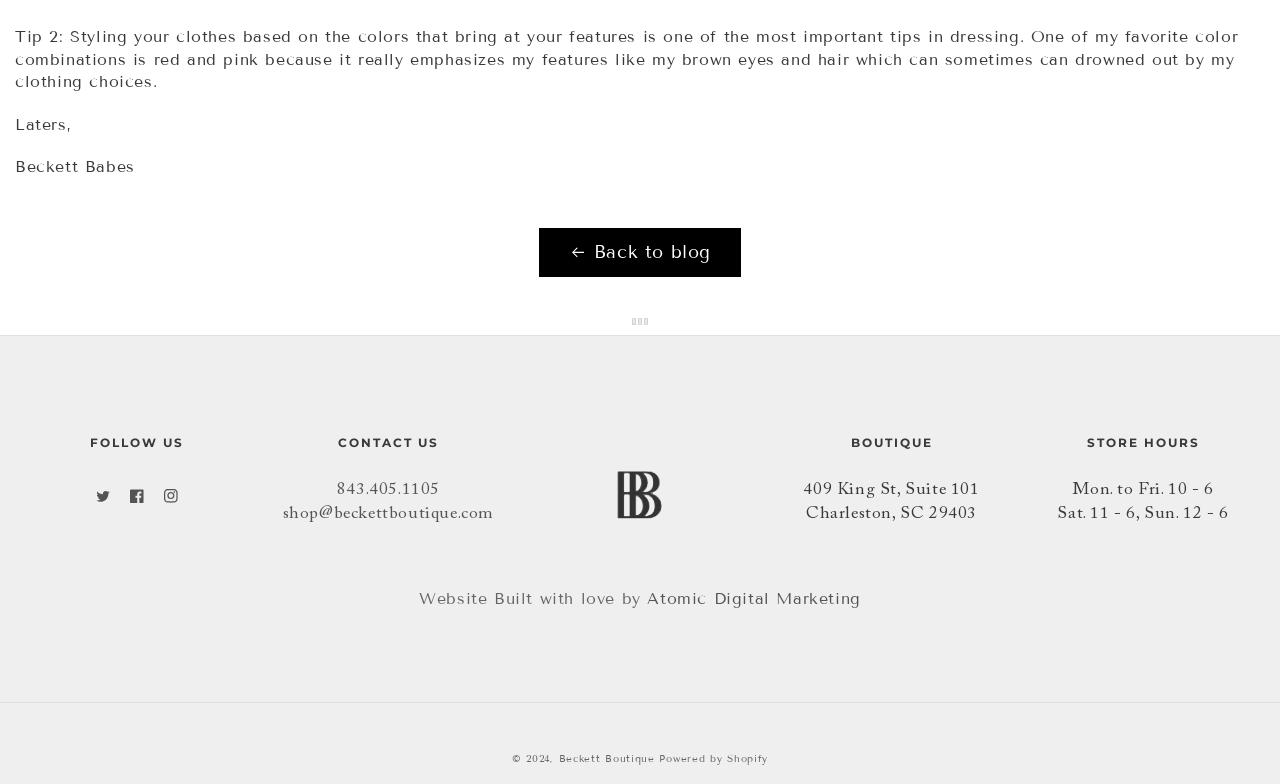Identify the bounding box of the UI element that matches this description: "Facebook".

[0.094, 0.611, 0.12, 0.654]